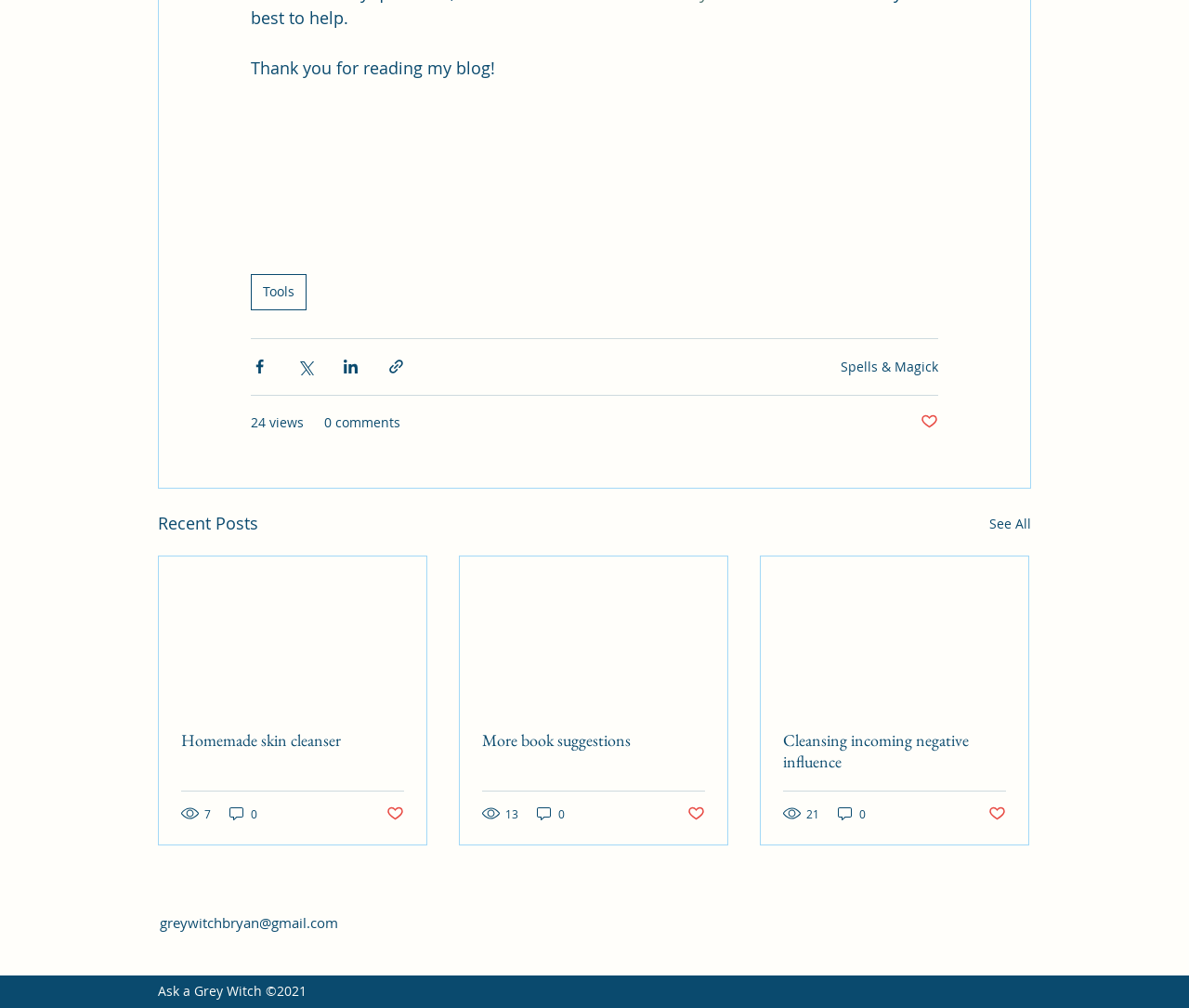Bounding box coordinates are specified in the format (top-left x, top-left y, bottom-right x, bottom-right y). All values are floating point numbers bounded between 0 and 1. Please provide the bounding box coordinate of the region this sentence describes: 마사지

None